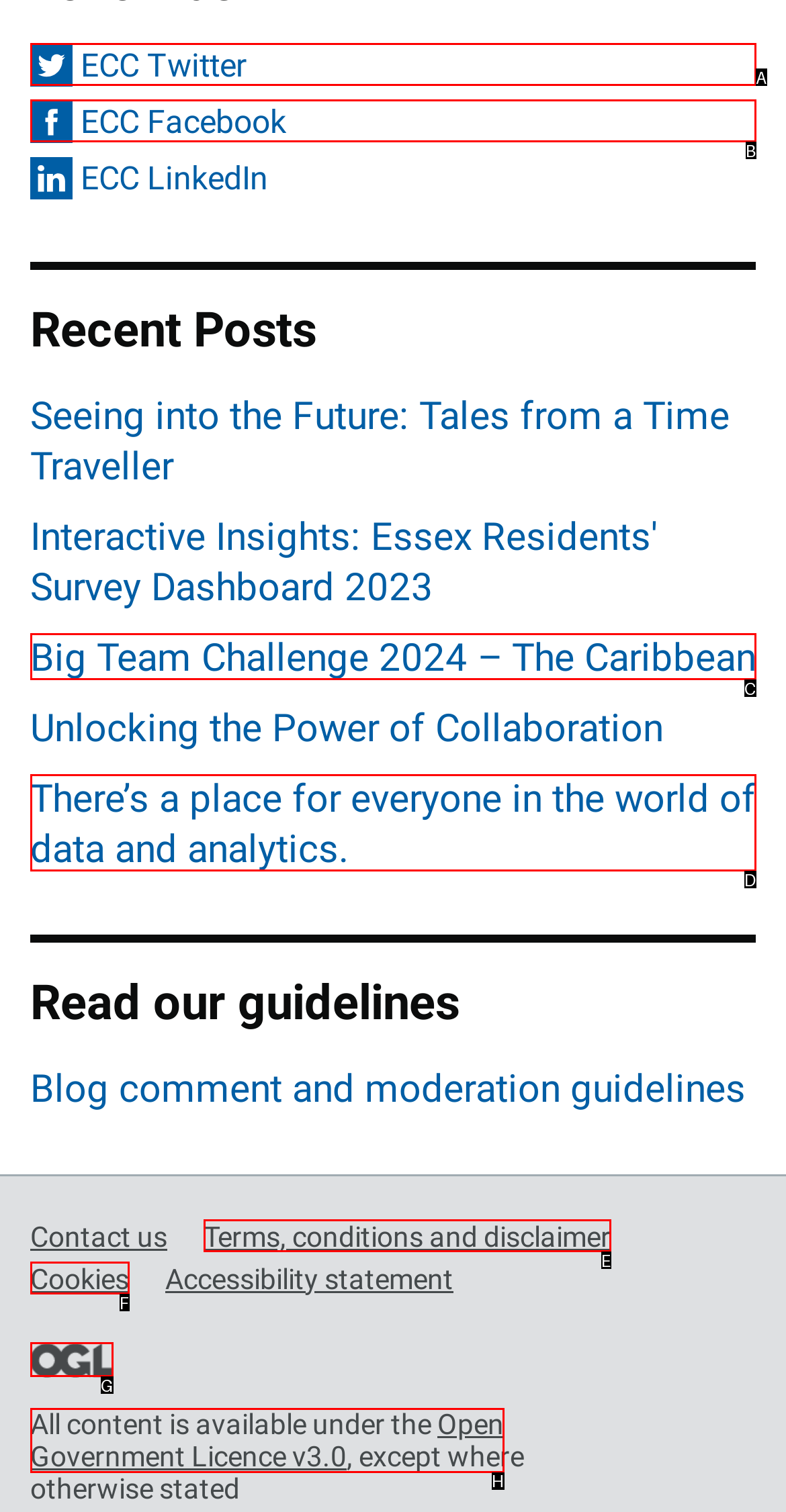Tell me which one HTML element best matches the description: Open Government Licence v3.0
Answer with the option's letter from the given choices directly.

H